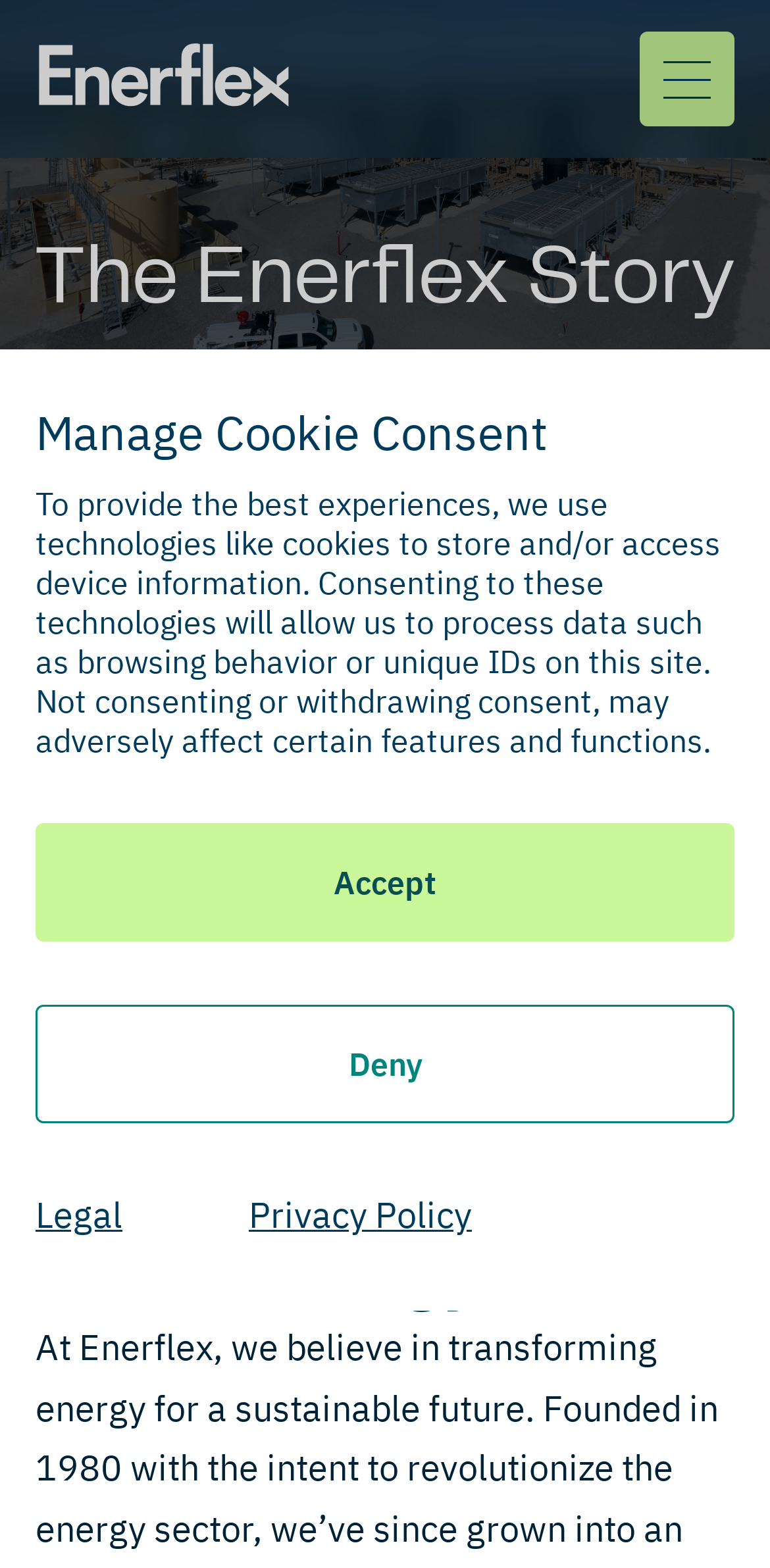Find the bounding box coordinates of the area to click in order to follow the instruction: "Click the Enerflex logo".

[0.046, 0.028, 0.379, 0.073]